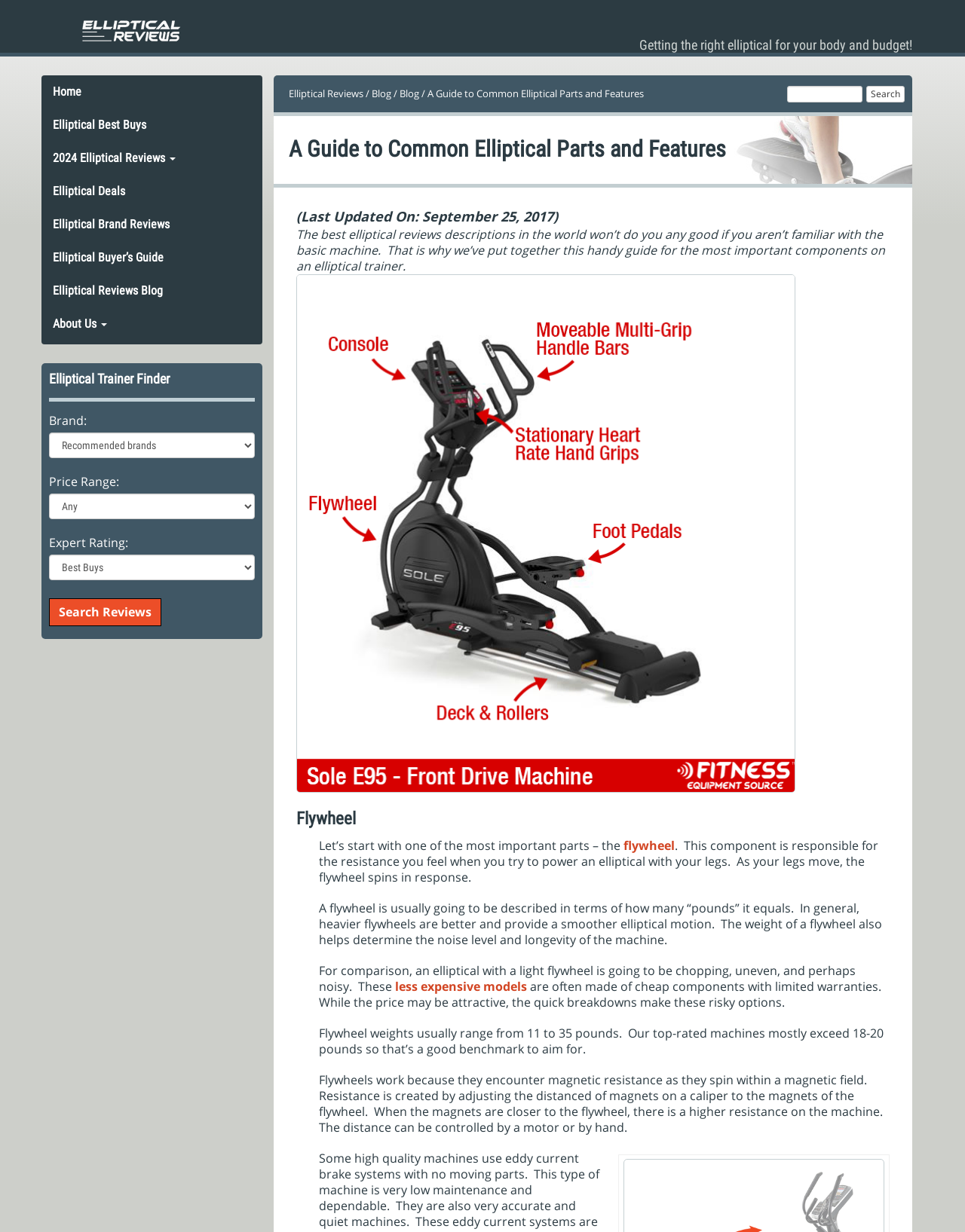Please indicate the bounding box coordinates for the clickable area to complete the following task: "Click on Elliptical Reviews". The coordinates should be specified as four float numbers between 0 and 1, i.e., [left, top, right, bottom].

[0.055, 0.012, 0.488, 0.036]